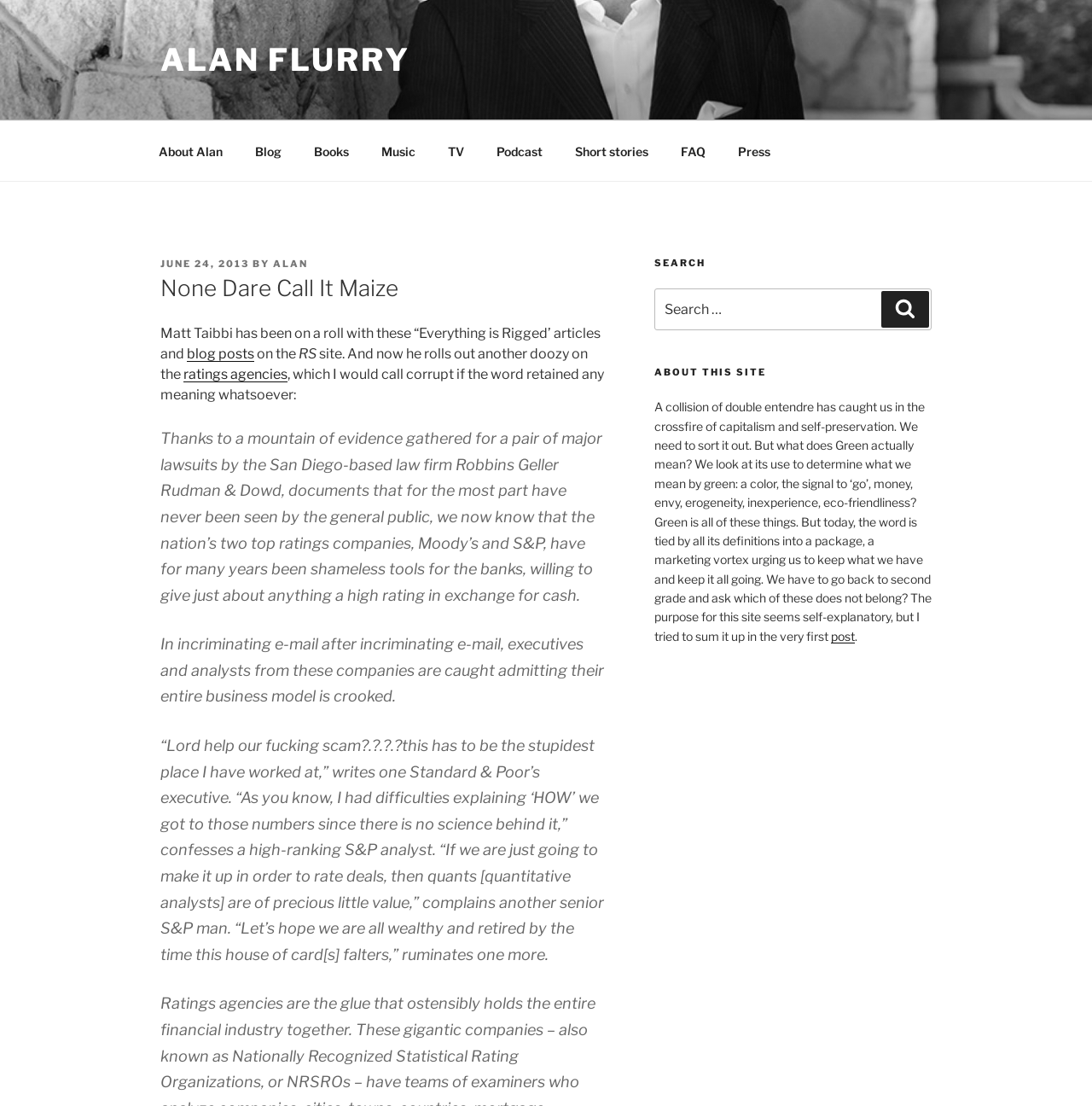Please answer the following query using a single word or phrase: 
What is the topic of the blog post?

Ratings agencies